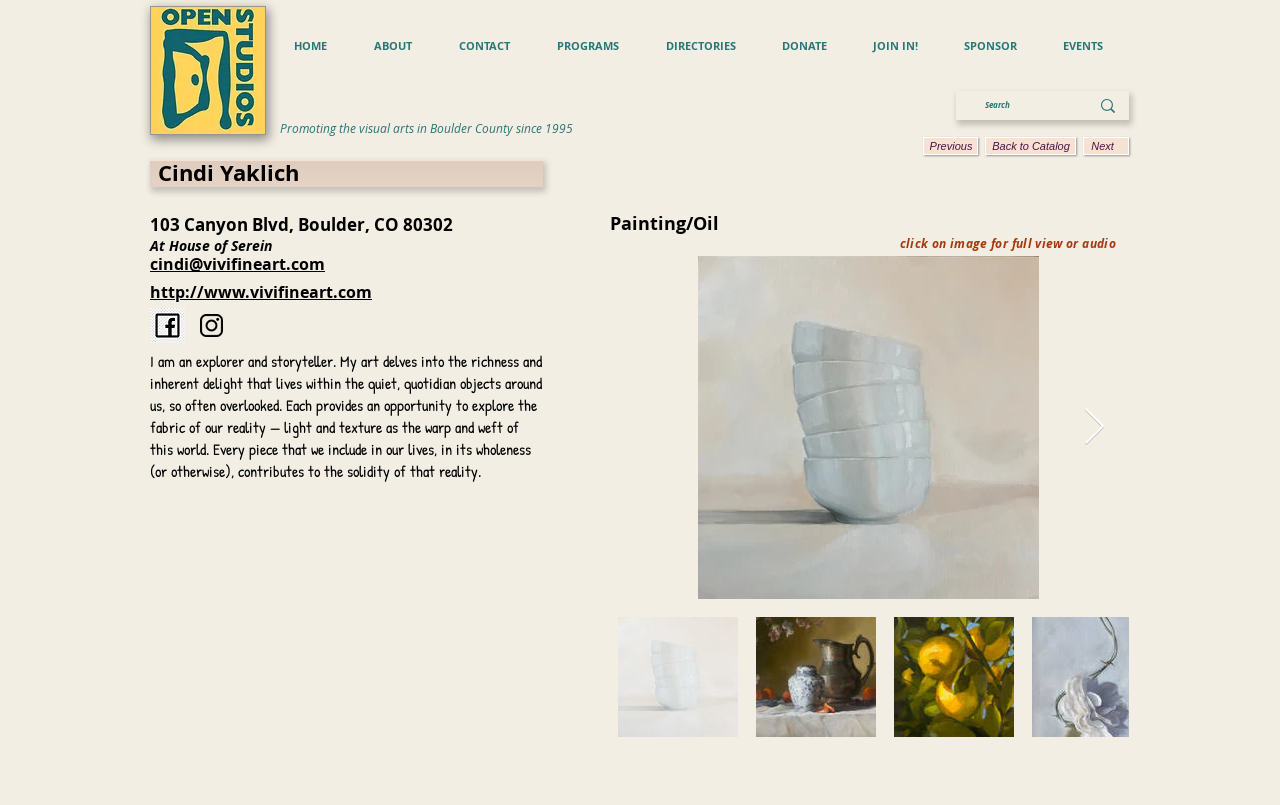What is the medium of the artwork?
Using the image as a reference, answer with just one word or a short phrase.

Painting/Oil